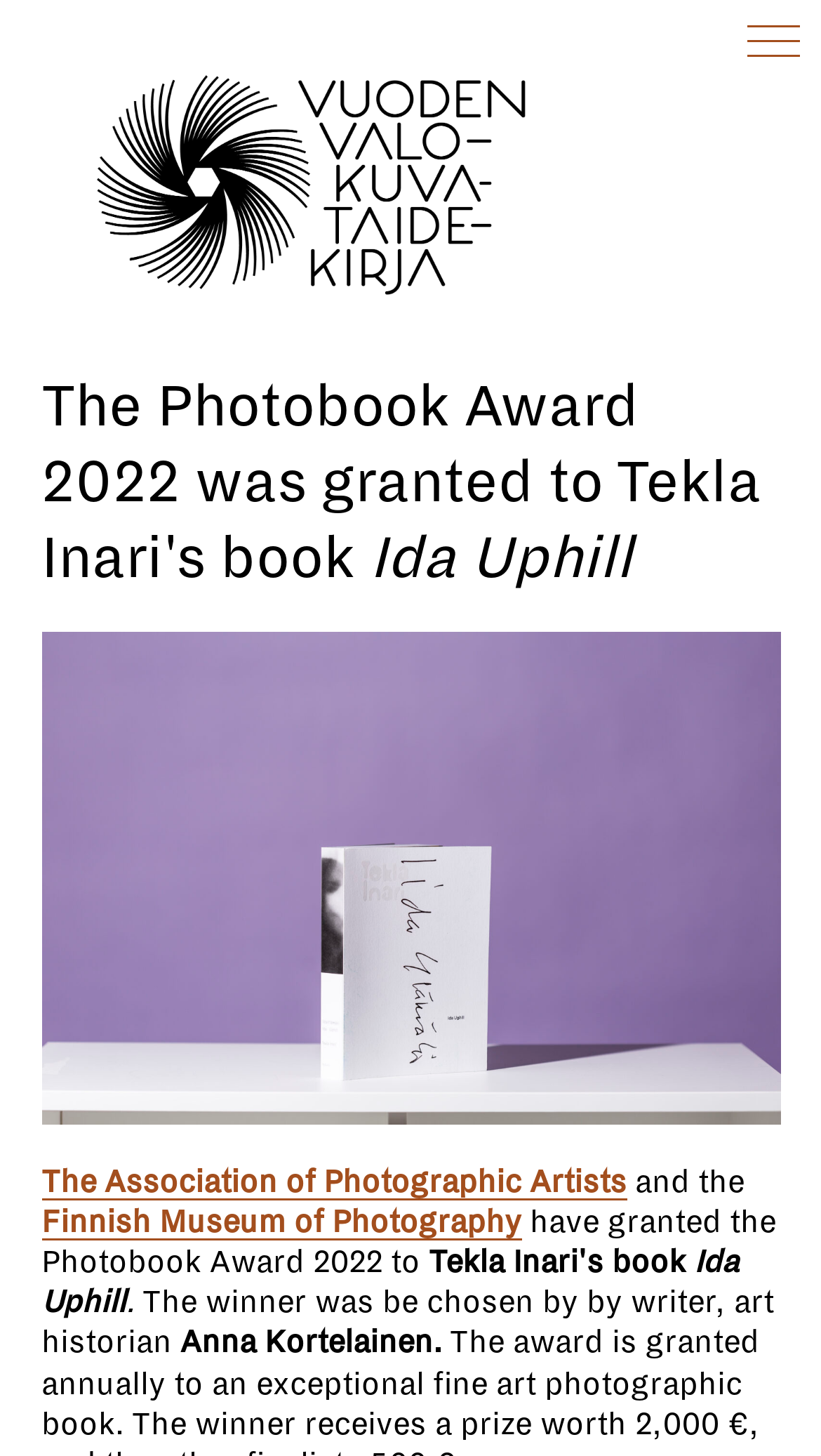Explain the contents of the webpage comprehensively.

The webpage appears to be announcing the winner of the 2022 Photobook Award. At the top, there is a link and an image with the text "Vuoden valokuvataidekirjakilpailu", which is likely the title of the award or competition. 

Below this, there is a section with the winner's name, "Ida Uphill", displayed prominently. 

To the left of the winner's name, there is a larger image, likely a photograph related to the award. 

Further down, there are links to "The Association of Photographic Artists" and the "Finnish Museum of Photography", which are likely the organizations granting the award. 

The text "have granted the Photobook Award 2022 to Ida Uphill" is displayed below these links, followed by a period and a description of the winner selection process, which was done by writer and art historian Anna Kortelainen.